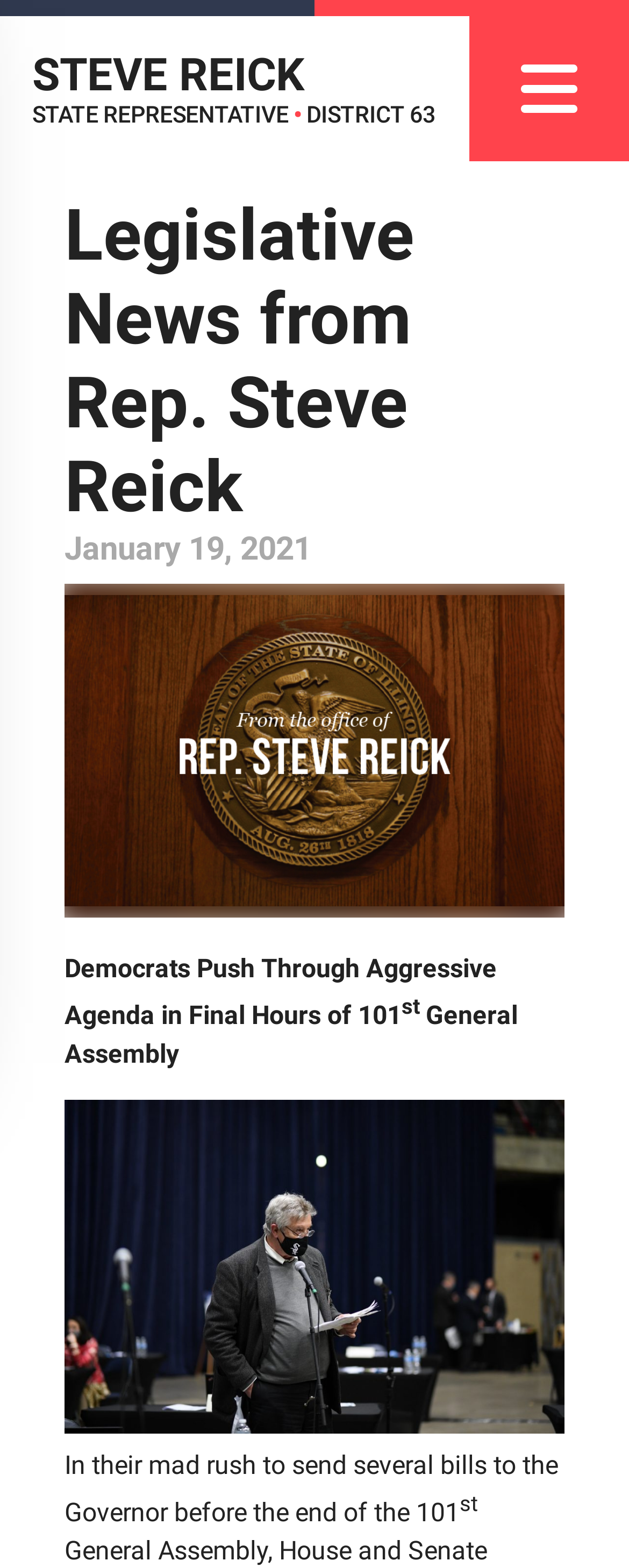What is the topic of the legislative news?
Please respond to the question with a detailed and informative answer.

The topic of the legislative news is about the Democrats' aggressive agenda in the final hours of the 101st General Assembly, as mentioned in the StaticText elements on the webpage.